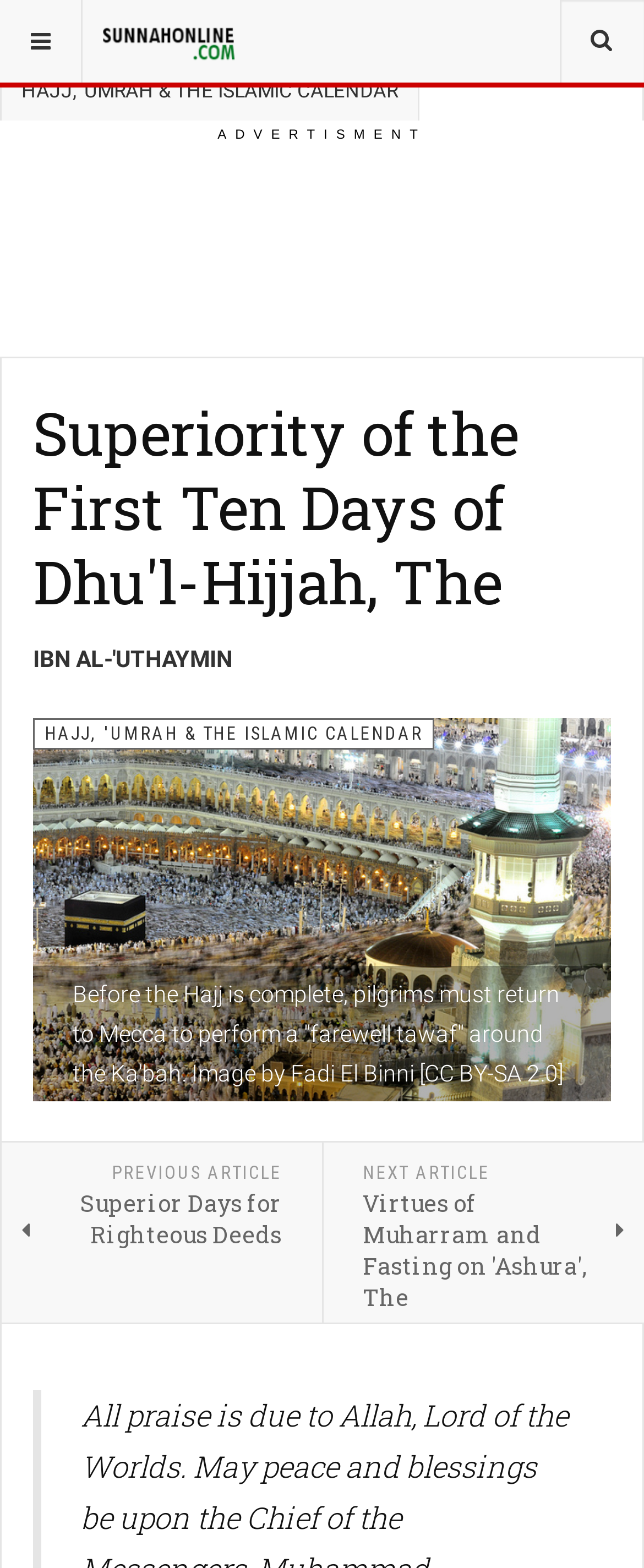What is the title of the next article?
Please answer the question as detailed as possible.

The webpage provides a link to the next article with the title 'Virtues of Muharram and Fasting on 'Ashura''. This information can be obtained from the link text and the webpage's navigation structure.